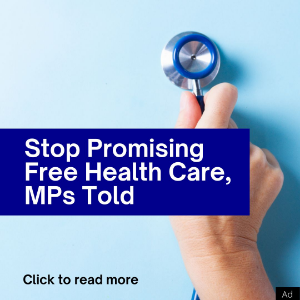Explain what is happening in the image with as much detail as possible.

An eye-catching advertisement featuring a hand holding a stethoscope against a light blue background. The bold text reads, "Stop Promising Free Health Care, MPs Told," emphasizing a critical call to action regarding the ongoing debate on health care promises by government officials. Beneath this prominent message, there's a subtle instruction, "Click to read more," inviting viewers to engage further with the content. This imagery and messaging aim to provoke thought and discussion about health care commitments and policies.